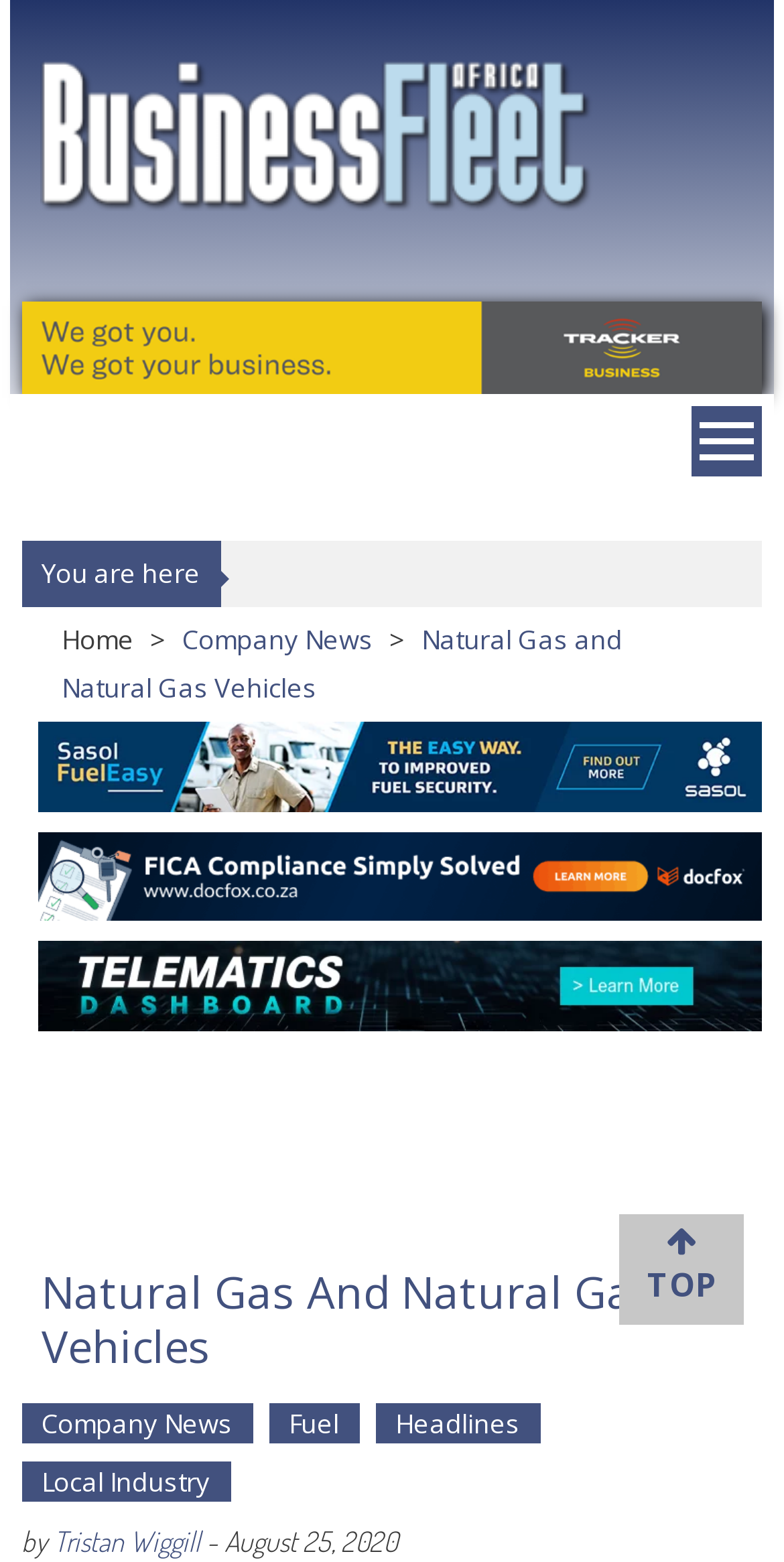Please specify the bounding box coordinates of the clickable region necessary for completing the following instruction: "Click the 'TOP' button". The coordinates must consist of four float numbers between 0 and 1, i.e., [left, top, right, bottom].

[0.826, 0.784, 0.913, 0.837]